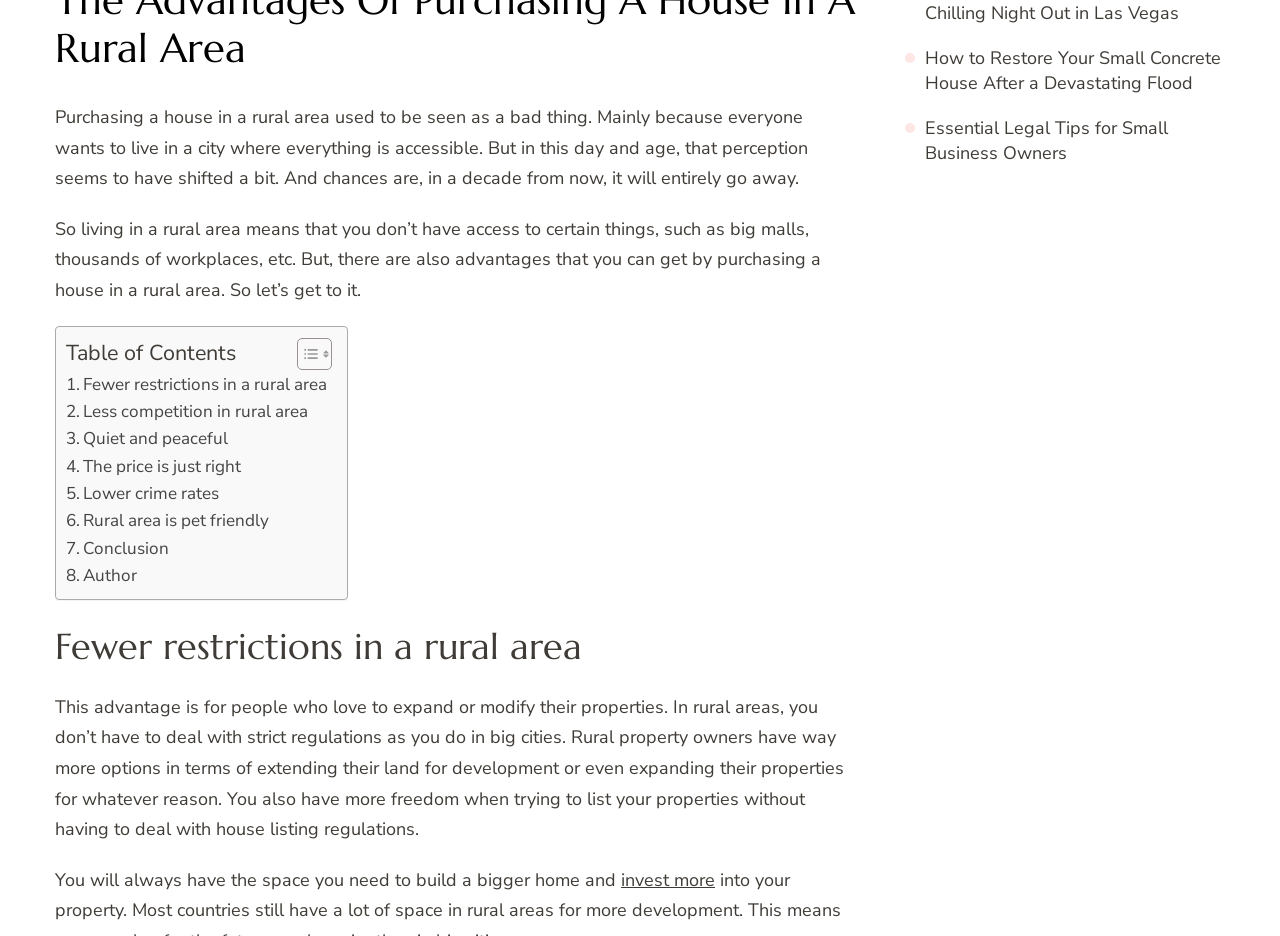Could you find the bounding box coordinates of the clickable area to complete this instruction: "Read the article about restoring a small concrete house after a flood"?

[0.723, 0.049, 0.954, 0.102]